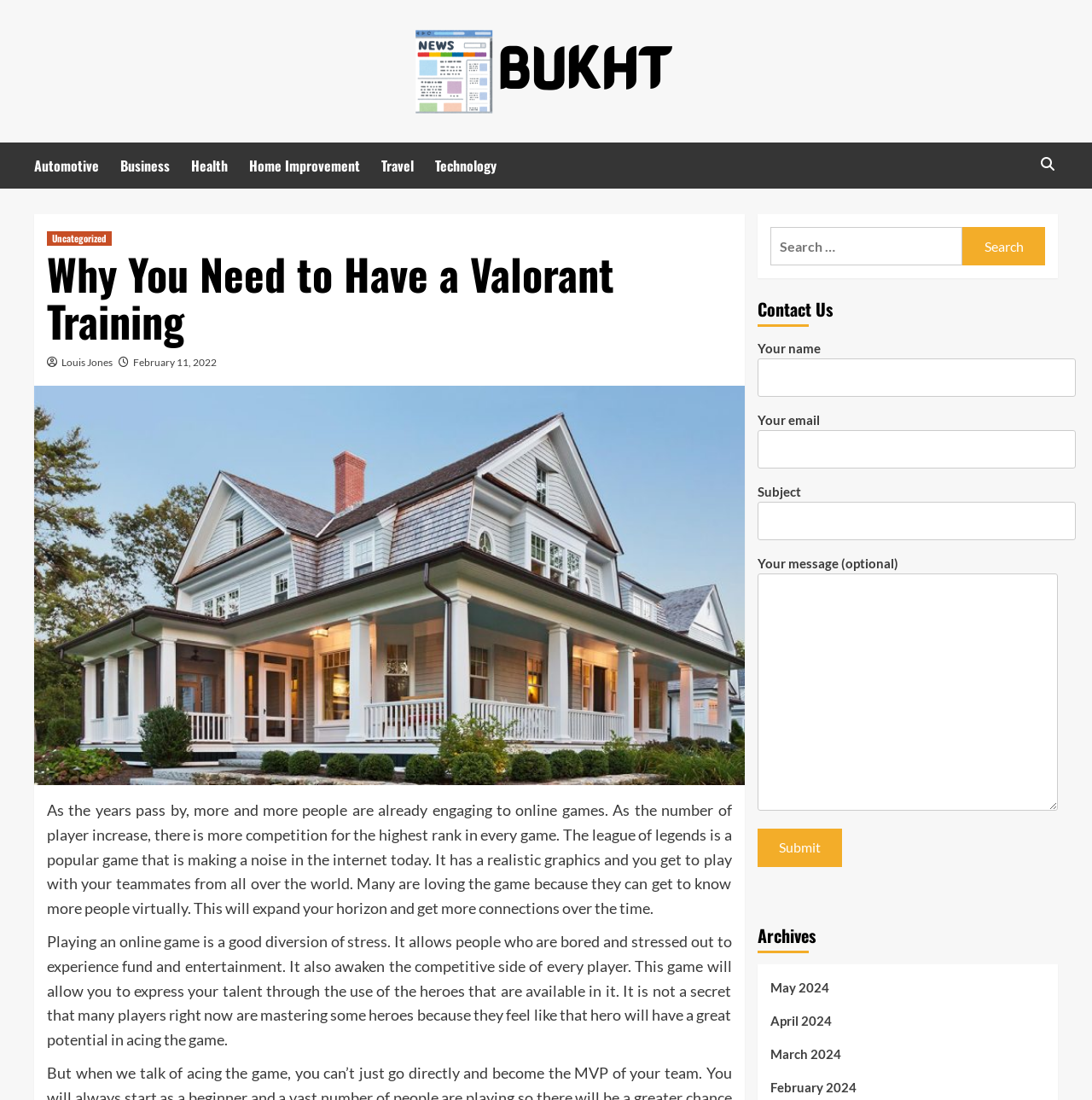What is the purpose of the search bar?
Give a single word or phrase answer based on the content of the image.

To search for content